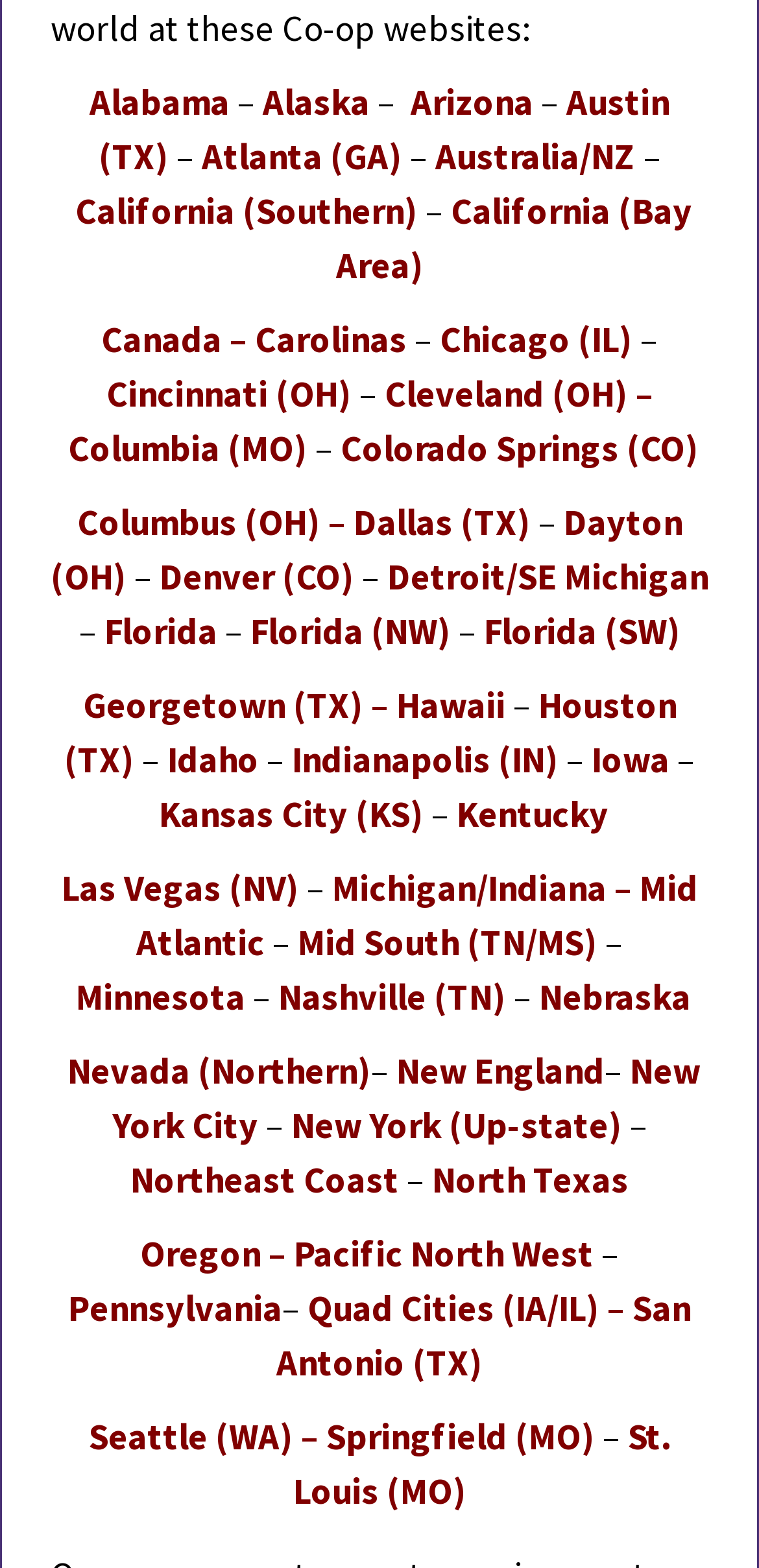Can you specify the bounding box coordinates for the region that should be clicked to fulfill this instruction: "Click on Alabama".

[0.118, 0.05, 0.303, 0.079]